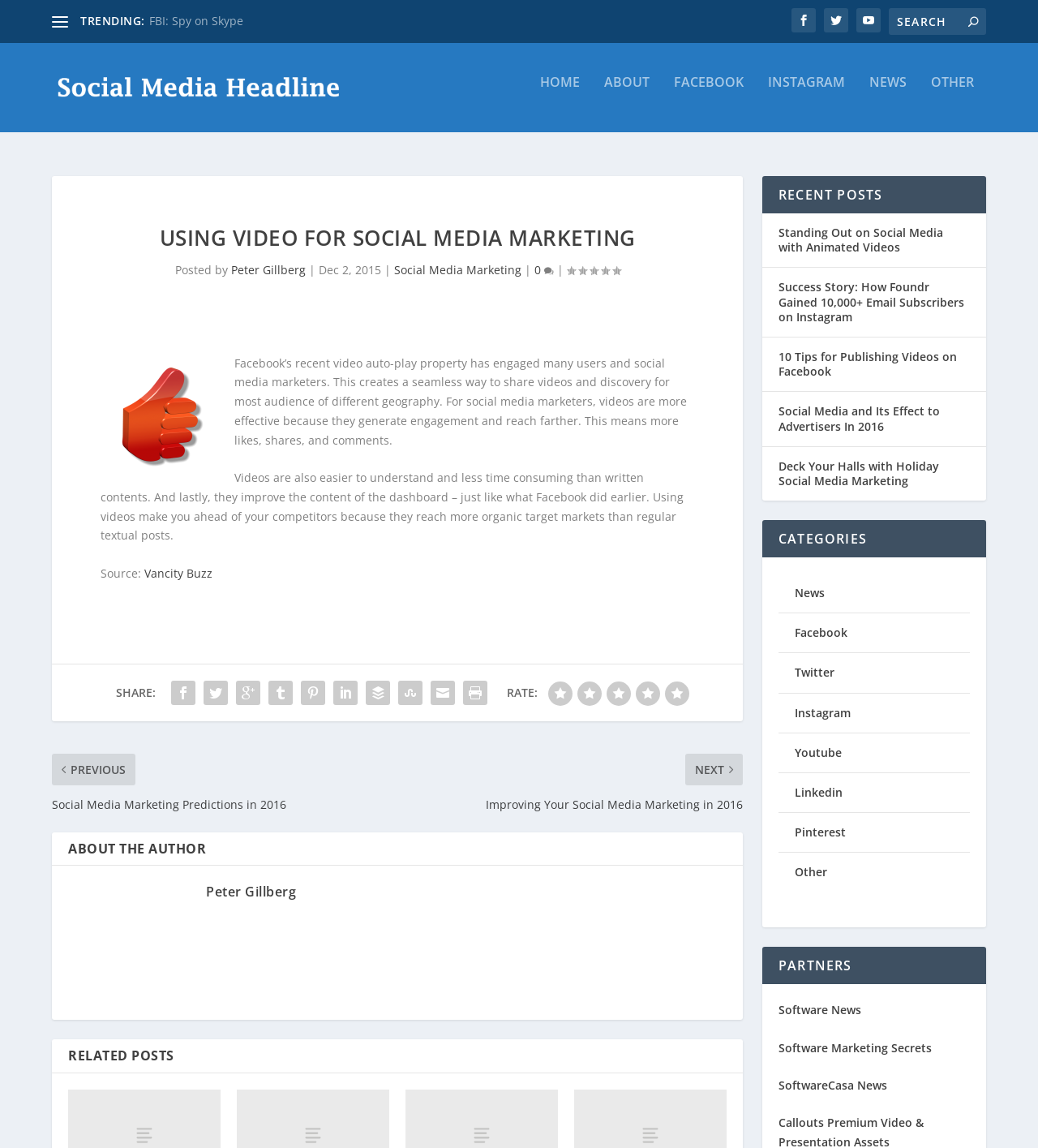Highlight the bounding box coordinates of the region I should click on to meet the following instruction: "Search for something".

[0.856, 0.007, 0.95, 0.03]